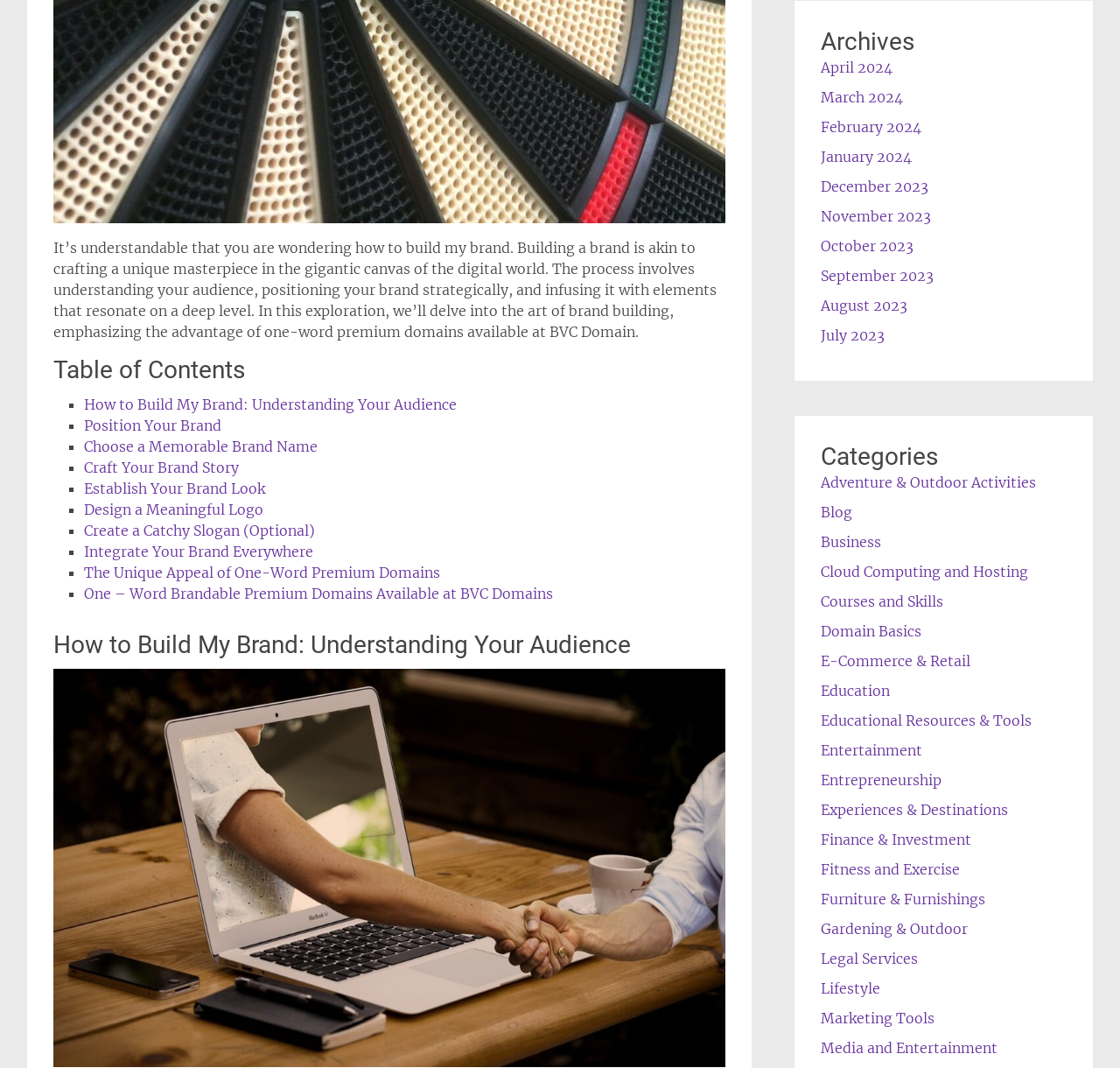What is the purpose of a brand story?
Provide a thorough and detailed answer to the question.

The purpose of a brand story is to resonate with the target audience on a deep level, which is mentioned in the introductory paragraph of the webpage. This suggests that a brand story is an essential element in building a brand that connects with its audience.